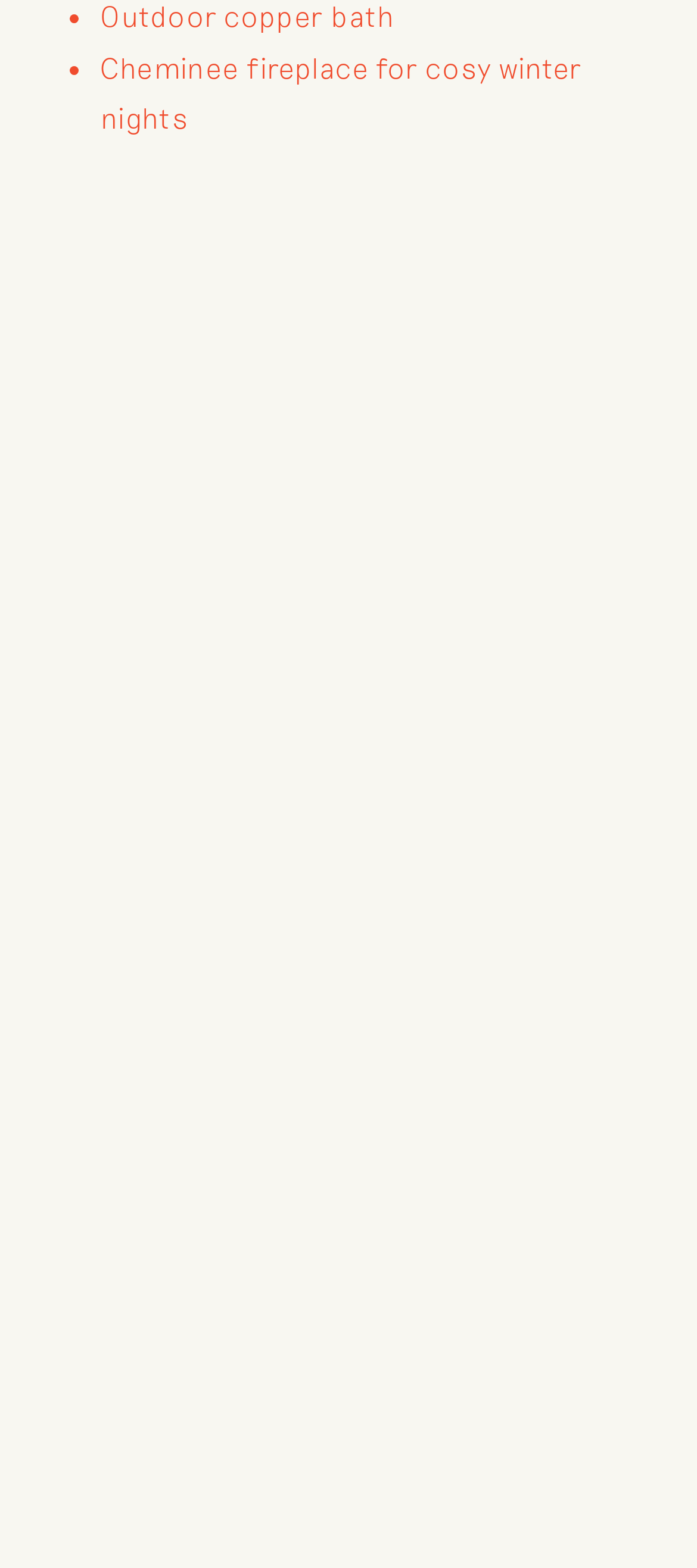Is there a list on the webpage?
Answer with a single word or phrase, using the screenshot for reference.

Yes